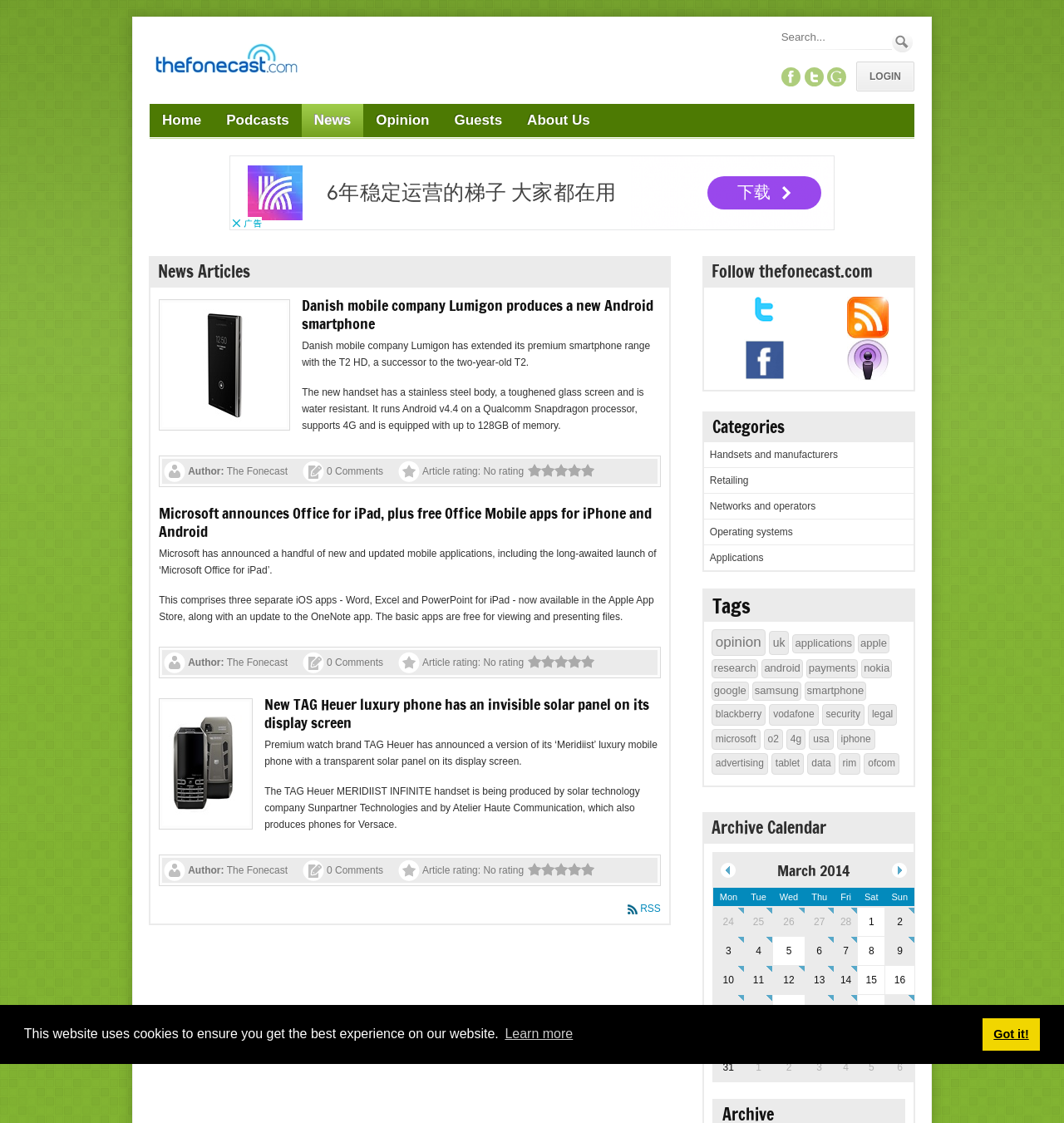Please provide a comprehensive response to the question based on the details in the image: What social media platforms can you find TheFonecast on?

On the right side of the webpage, there is a section that says 'Follow thefonecast.com', which lists Twitter and Facebook as social media platforms where you can find TheFonecast.